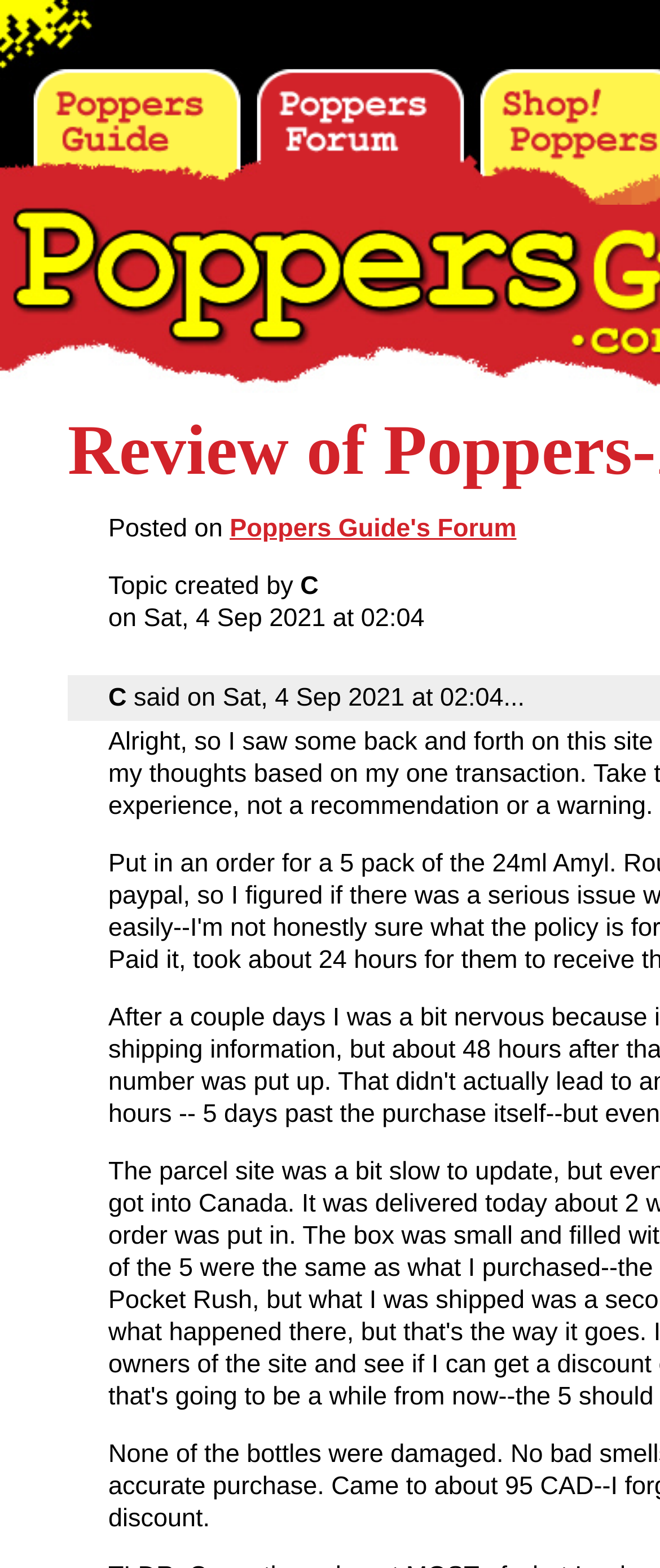What is the main title displayed on this webpage?

Review of Poppers-Zone-Canada.com